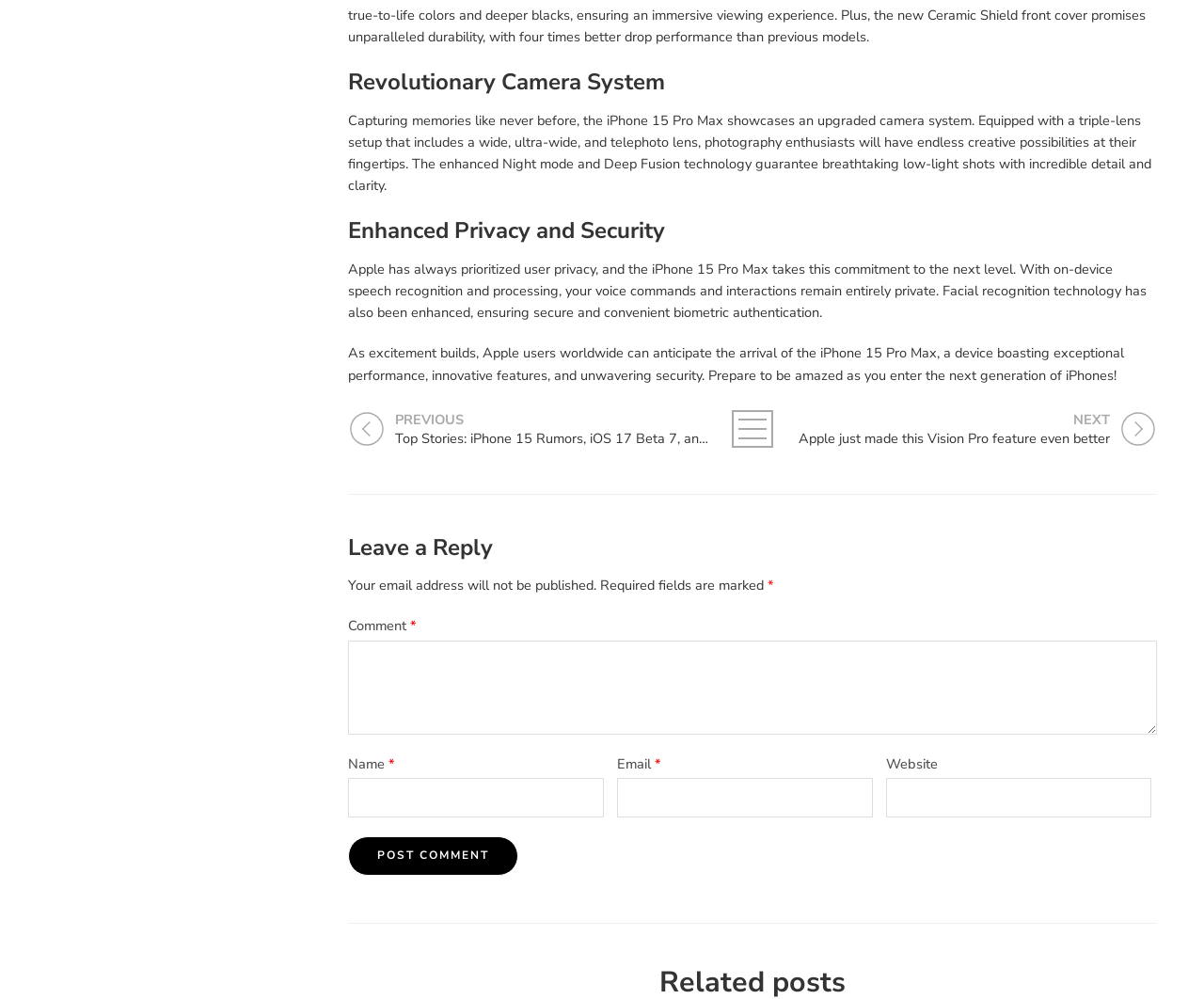Refer to the screenshot and give an in-depth answer to this question: What is the benefit of the enhanced Night mode?

The webpage states that the enhanced Night mode, along with Deep Fusion technology, guarantees breathtaking low-light shots with incredible detail and clarity.